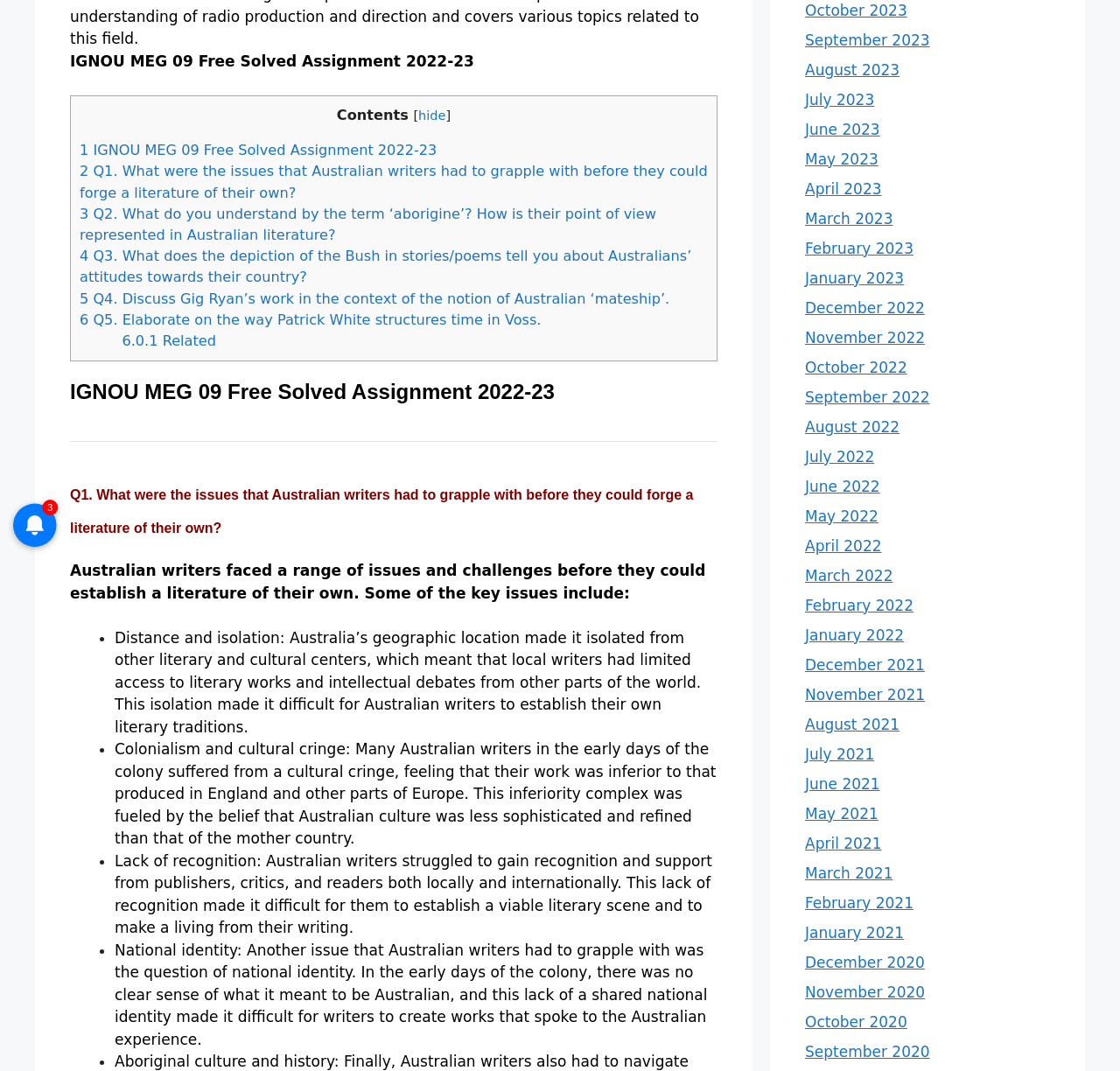Determine the bounding box for the HTML element described here: "January 2021". The coordinates should be given as [left, top, right, bottom] with each number being a float between 0 and 1.

[0.719, 0.862, 0.807, 0.879]